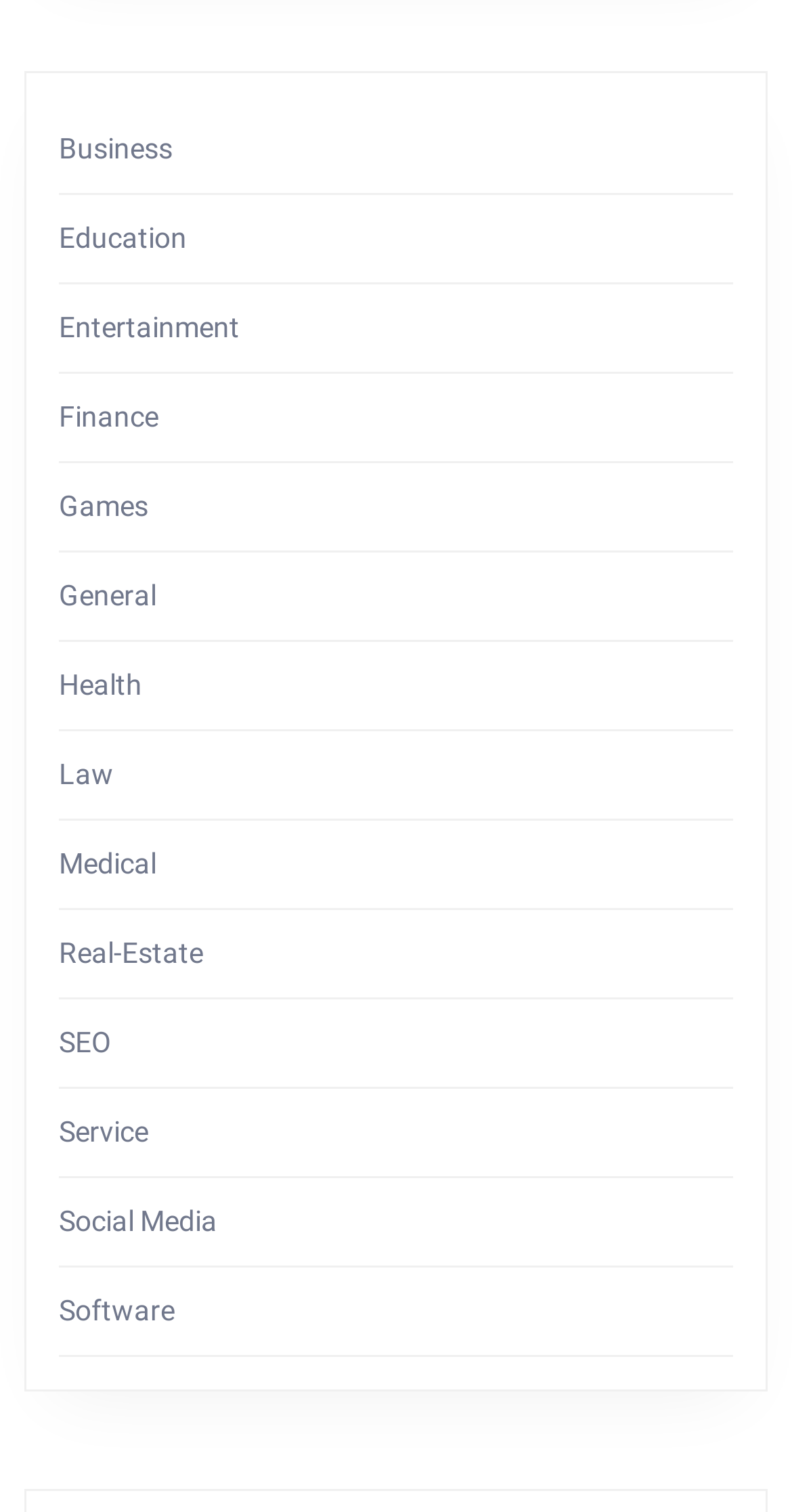Determine the bounding box coordinates of the area to click in order to meet this instruction: "Click on Business".

[0.074, 0.088, 0.218, 0.109]